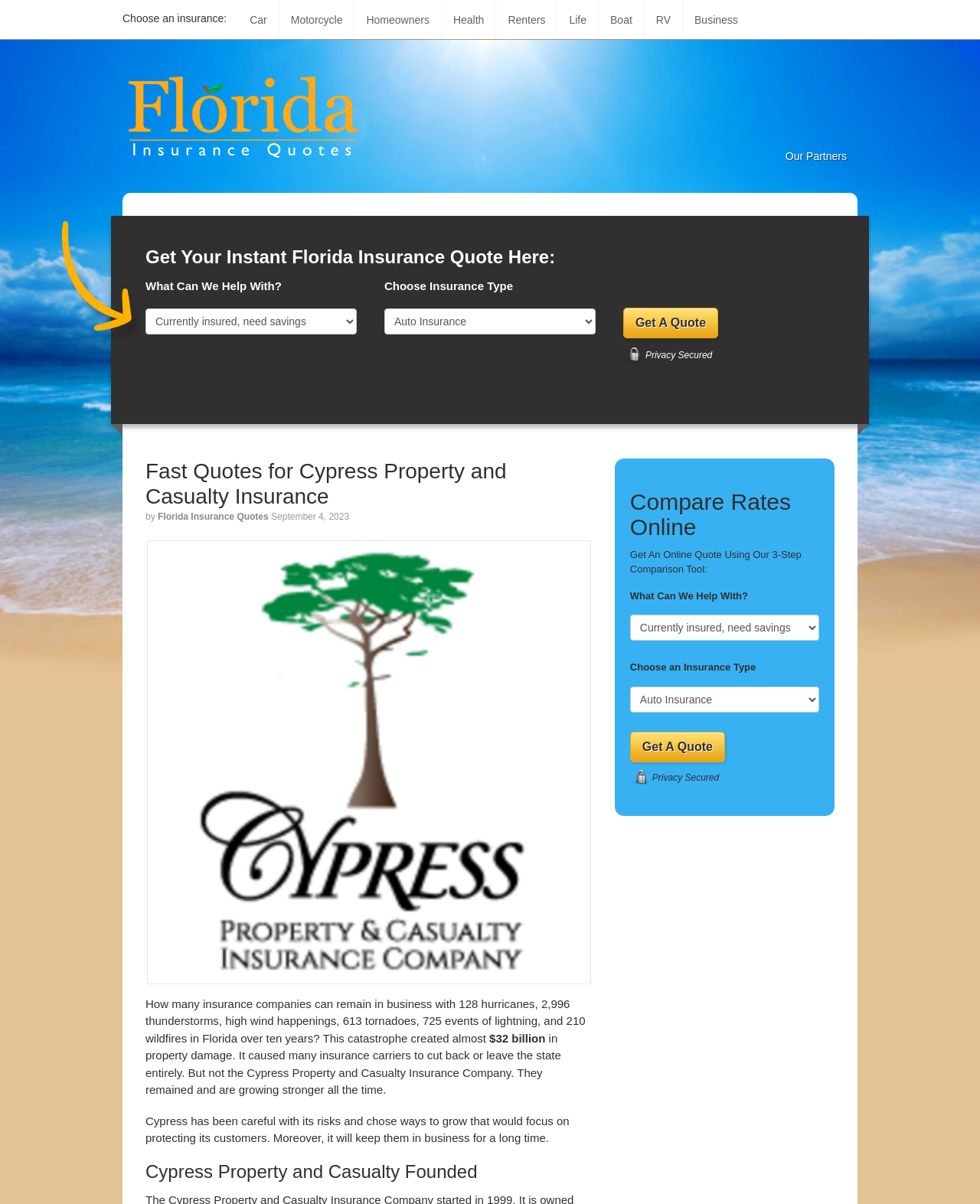Find the bounding box coordinates of the clickable area that will achieve the following instruction: "Choose Car insurance".

[0.243, 0.0, 0.285, 0.033]